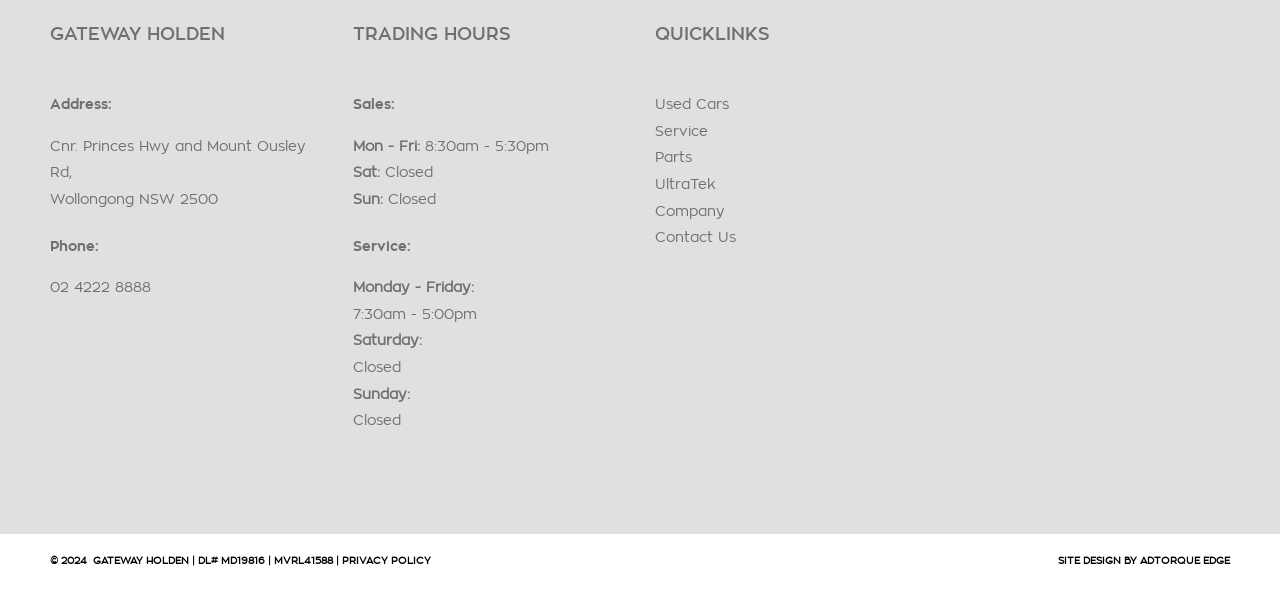Please identify the bounding box coordinates of the clickable region that I should interact with to perform the following instruction: "Check service hours". The coordinates should be expressed as four float numbers between 0 and 1, i.e., [left, top, right, bottom].

[0.275, 0.476, 0.37, 0.499]